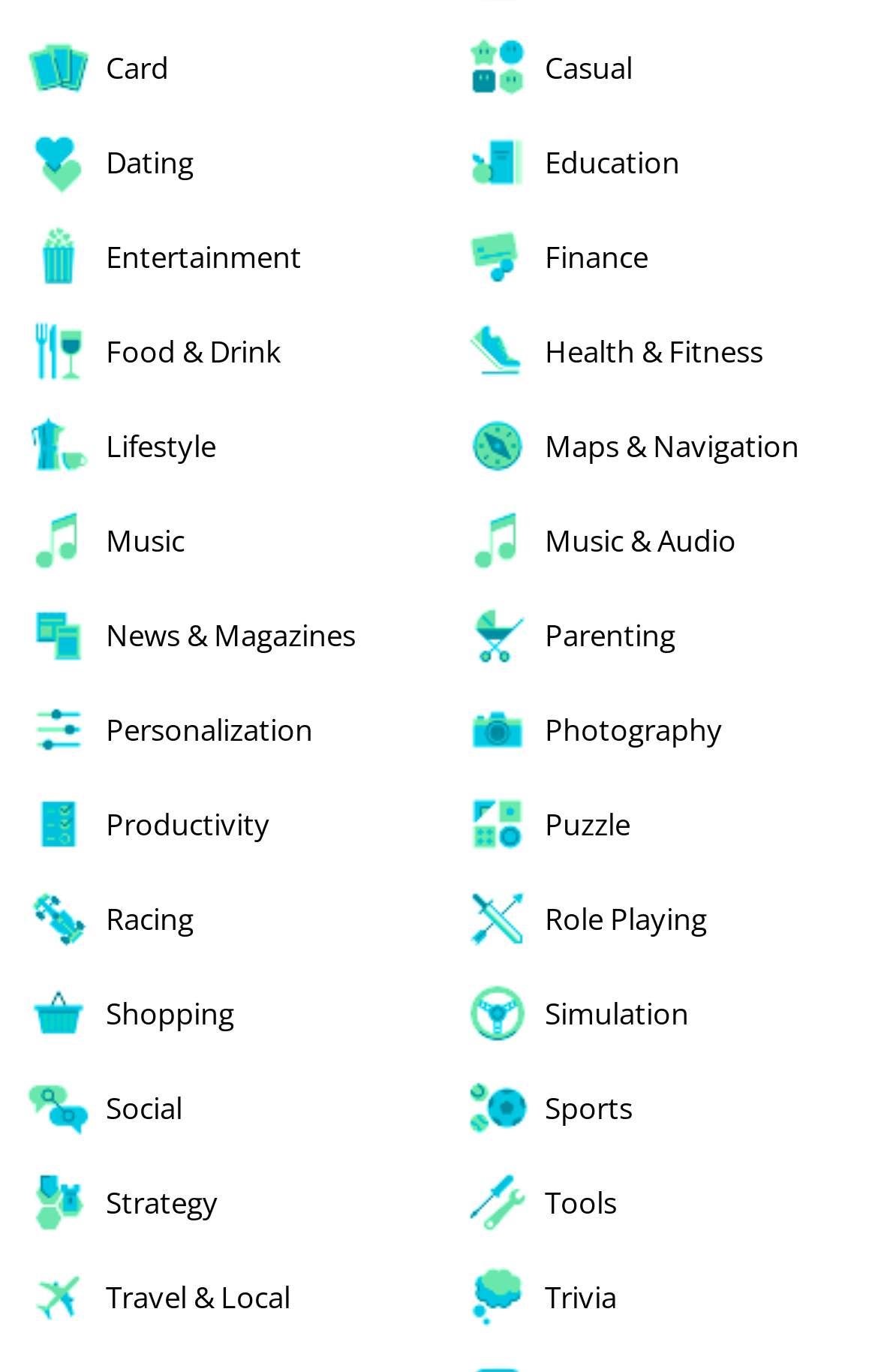Answer the question below in one word or phrase:
How many categories start with the letter 'P'?

2